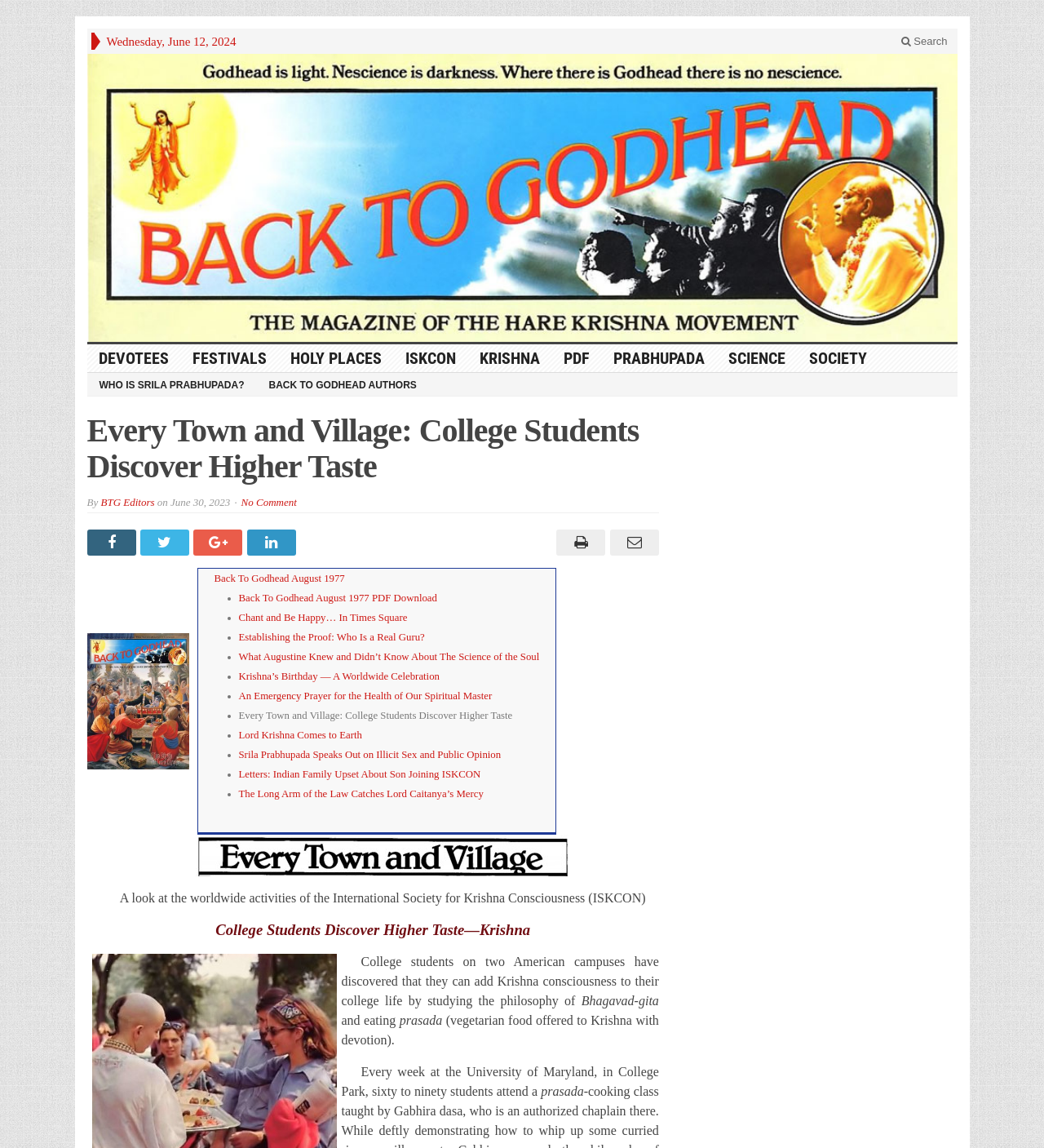Please identify the bounding box coordinates of the clickable area that will fulfill the following instruction: "Visit the Back to Godhead page". The coordinates should be in the format of four float numbers between 0 and 1, i.e., [left, top, right, bottom].

[0.083, 0.047, 0.917, 0.298]